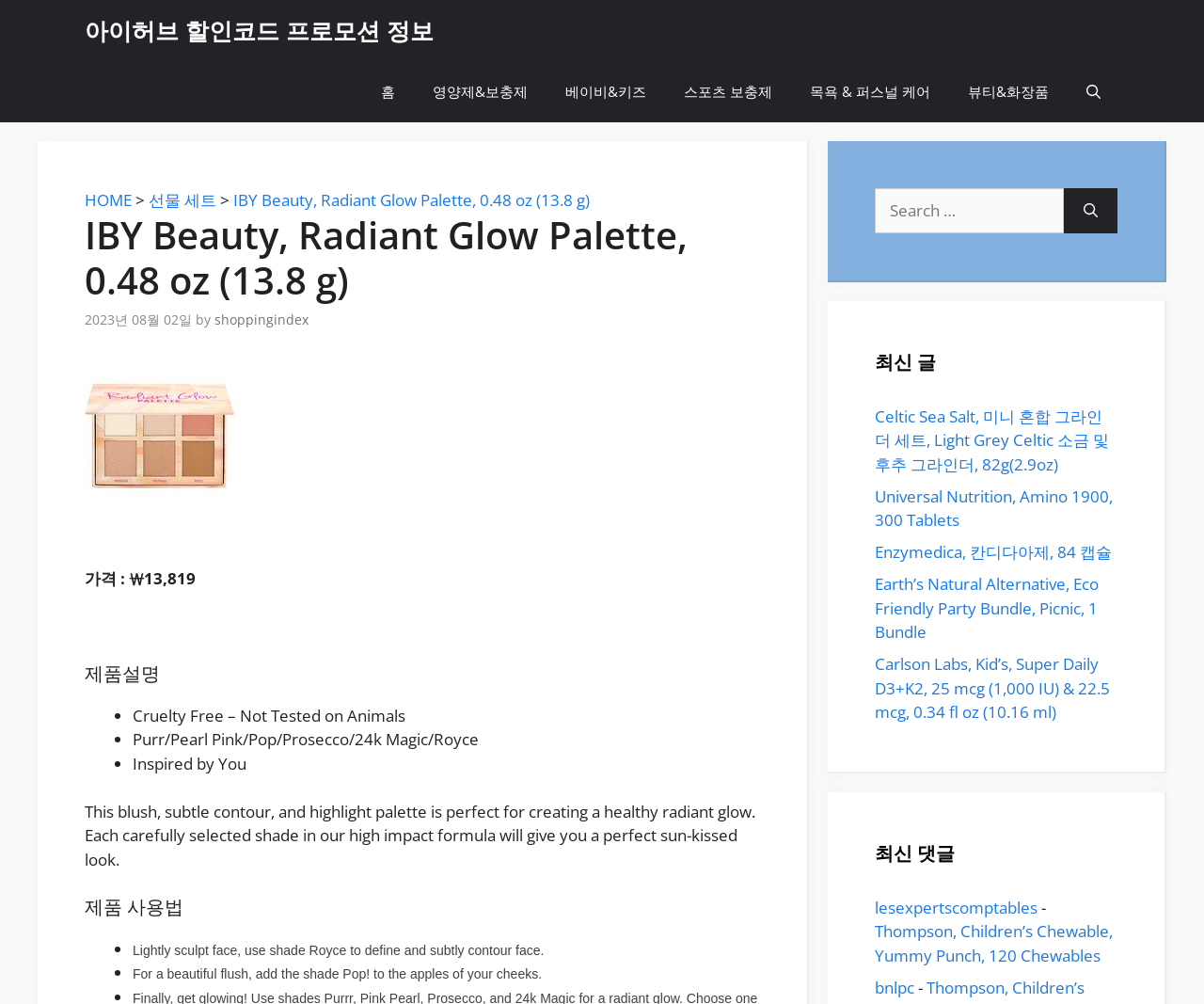Identify and extract the heading text of the webpage.

IBY Beauty, Radiant Glow Palette, 0.48 oz (13.8 g)